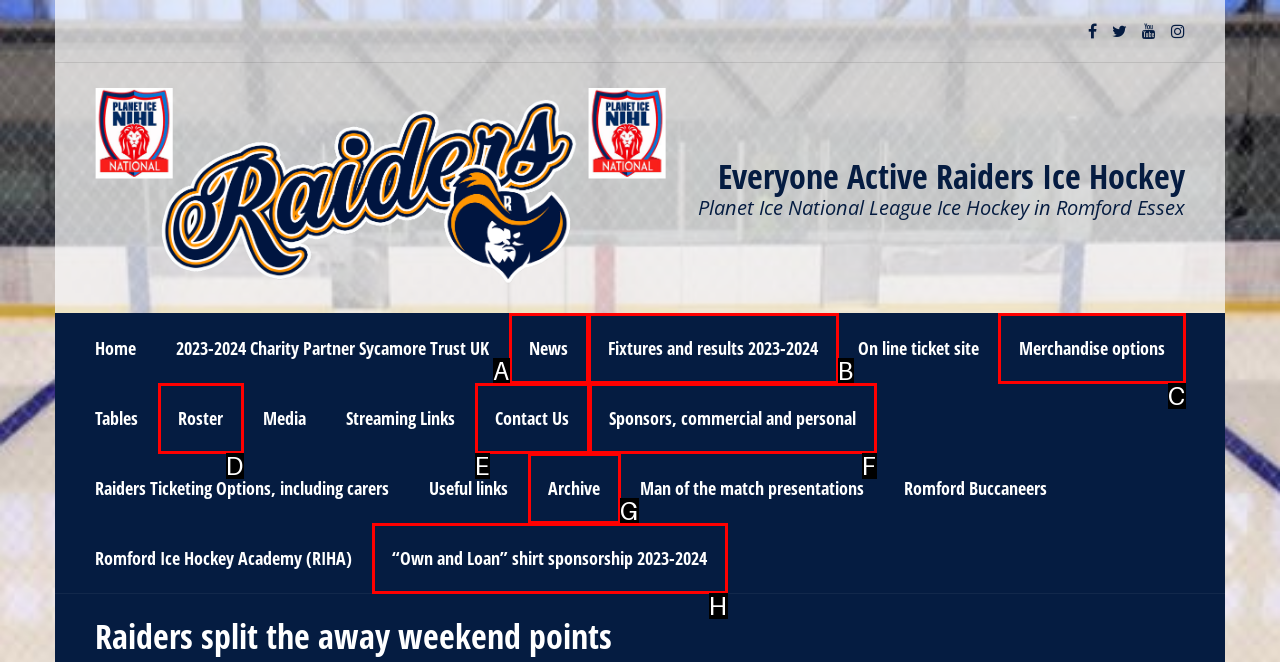Please indicate which HTML element should be clicked to fulfill the following task: Check Merchandise options. Provide the letter of the selected option.

C